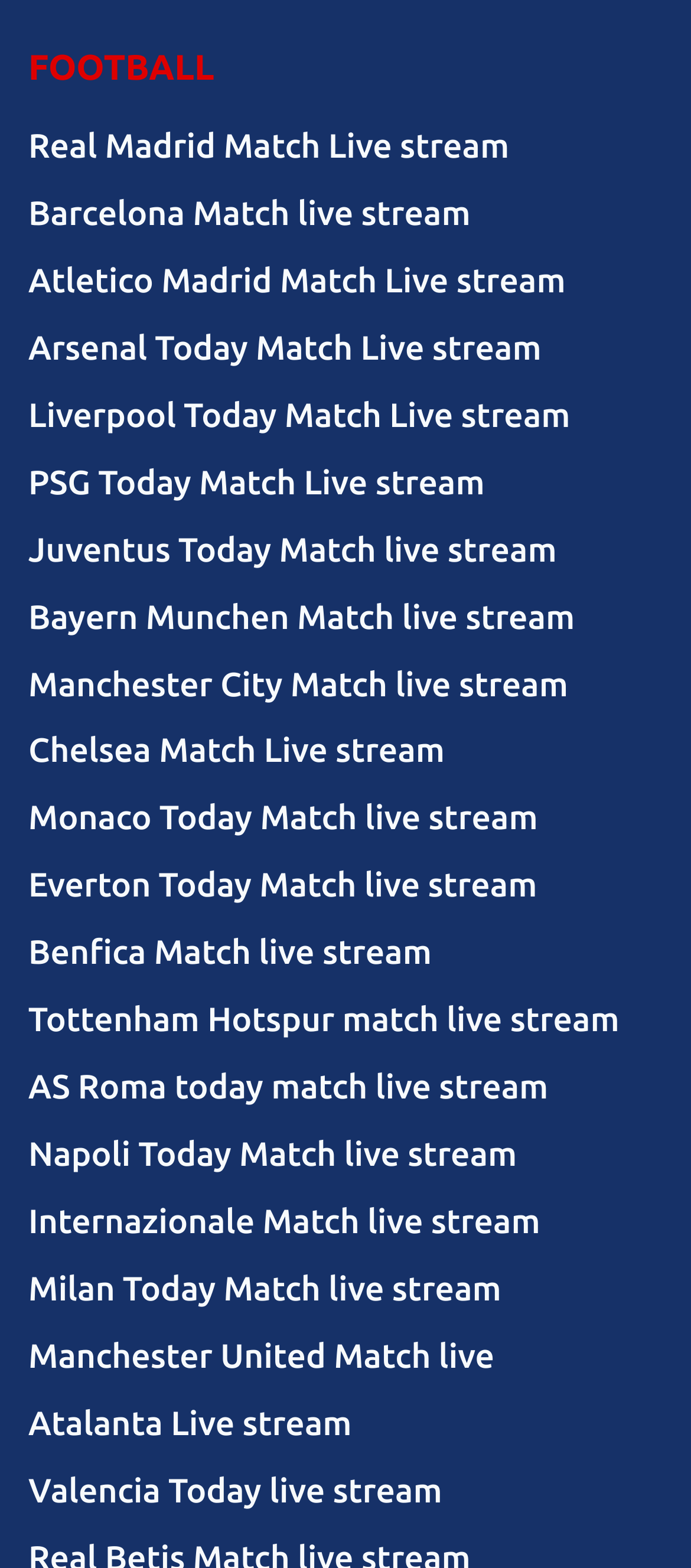Identify the bounding box coordinates of the part that should be clicked to carry out this instruction: "View Barcelona Match live stream".

[0.041, 0.114, 0.959, 0.157]